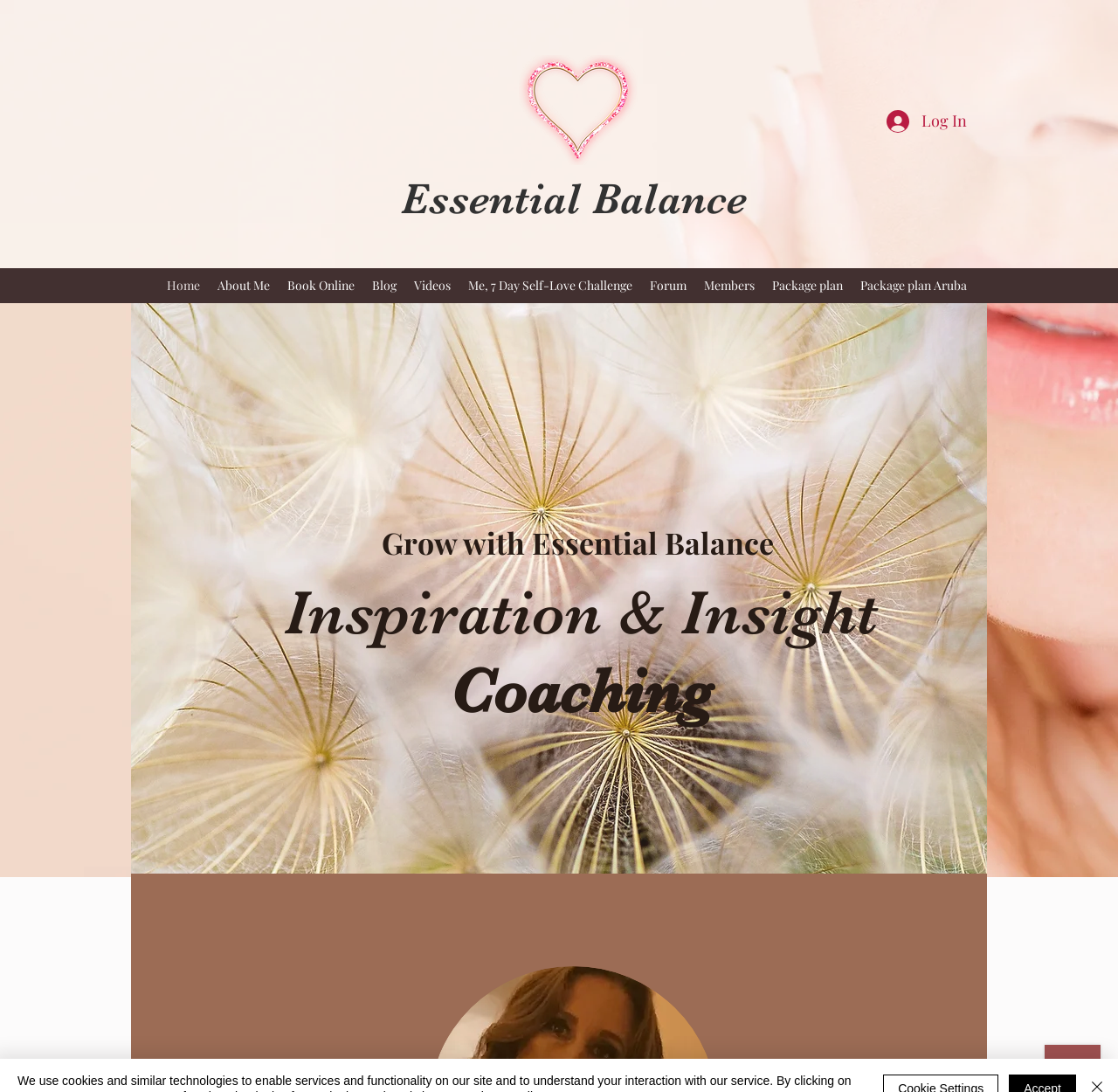How many links are present in the navigation?
Please provide a comprehensive answer based on the contents of the image.

I counted the number of link elements within the navigation element and found nine links, including 'Home', 'About Me', 'Book Online', and others.